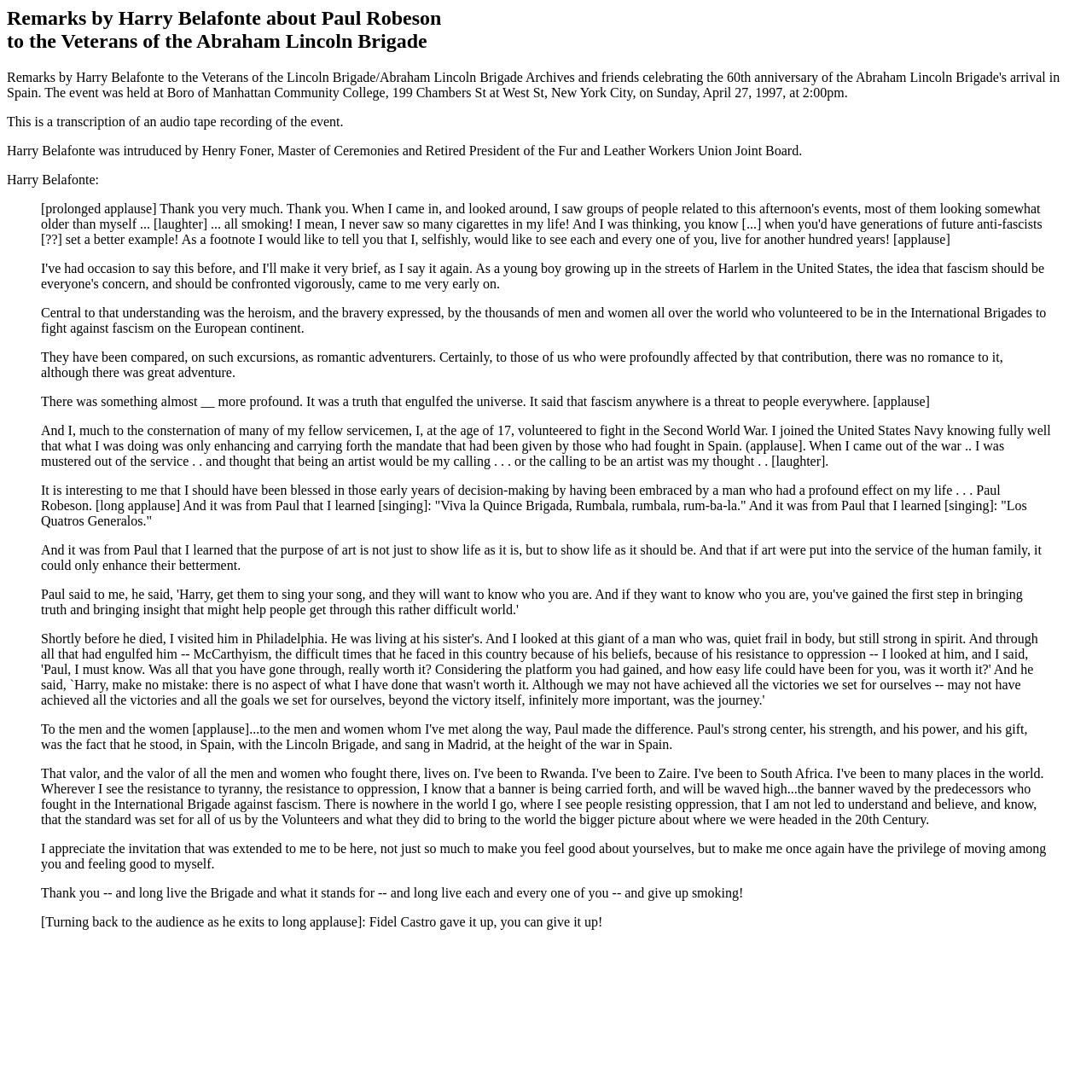Summarize the contents and layout of the webpage in detail.

The webpage appears to be a transcription of a speech given by Harry Belafonte about Paul Robeson to the Veterans of the Abraham Lincoln Brigade. At the top of the page, there is a heading with the title of the speech. Below the heading, there is a brief description of the transcription, stating that it is an audio tape recording of the event.

The main content of the page is a blockquote that contains the speech itself. The speech is divided into several paragraphs, each with a distinct thought or idea. The text is dense and filled with Belafonte's words, with no images or other multimedia elements.

The speech begins with Belafonte discussing the heroism and bravery of those who fought in the International Brigades against fascism in Europe. He then shares his own experience of volunteering to fight in World War II at the age of 17, and how it was influenced by those who fought in Spain.

Belafonte goes on to talk about how he was blessed to have been embraced by Paul Robeson, who had a profound effect on his life. He shares how he learned from Robeson that the purpose of art is not just to show life as it is, but to show life as it should be.

Throughout the speech, there are moments of applause and laughter from the audience, which are noted in the transcription. The speech concludes with Belafonte expressing his appreciation for the invitation to speak and his admiration for the Brigade and its values. He ends with a humorous remark about giving up smoking, referencing Fidel Castro.

Overall, the webpage is a simple, text-heavy page that presents Belafonte's speech in a clear and readable format.